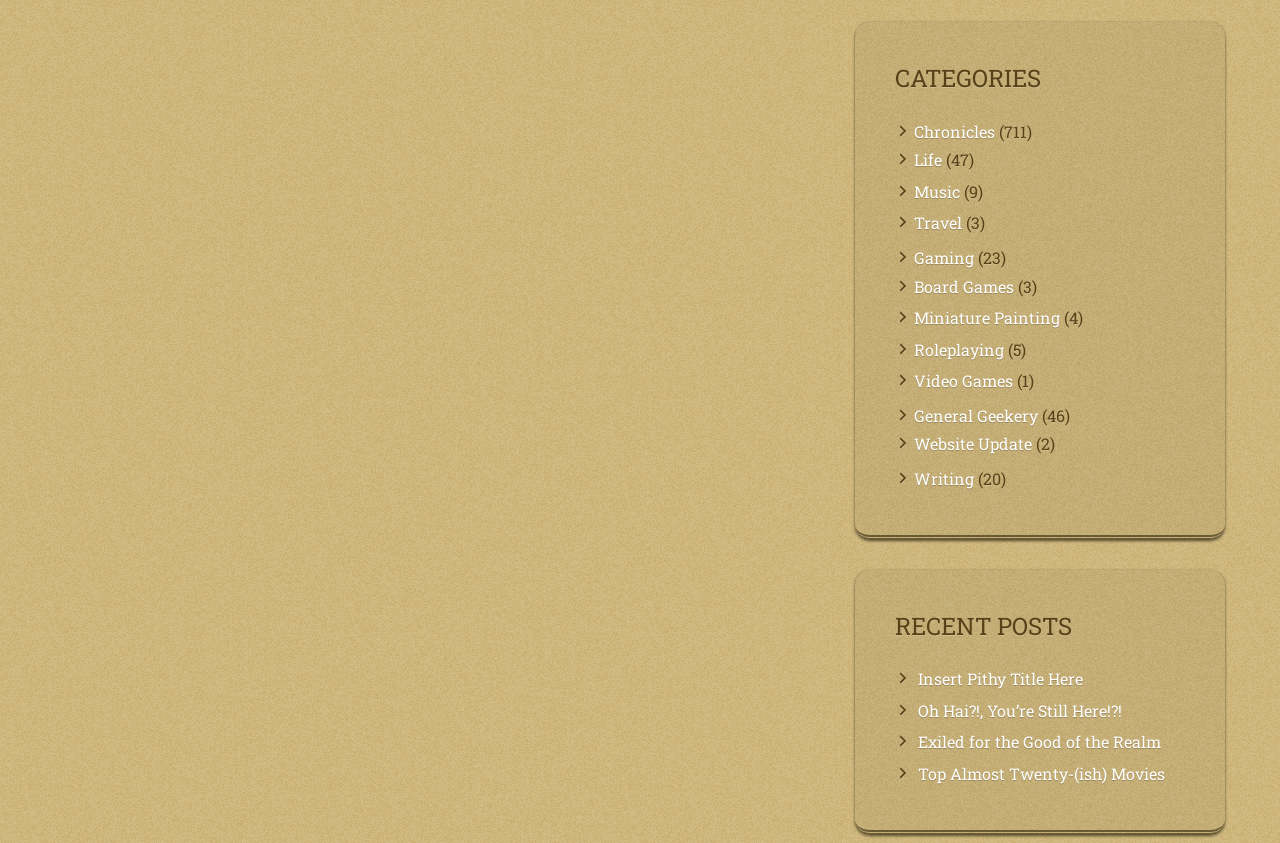What is the category with the most posts?
Give a comprehensive and detailed explanation for the question.

By examining the numbers in parentheses next to each category, I can see that 'General Geekery' has the highest number of posts, with 46 posts.